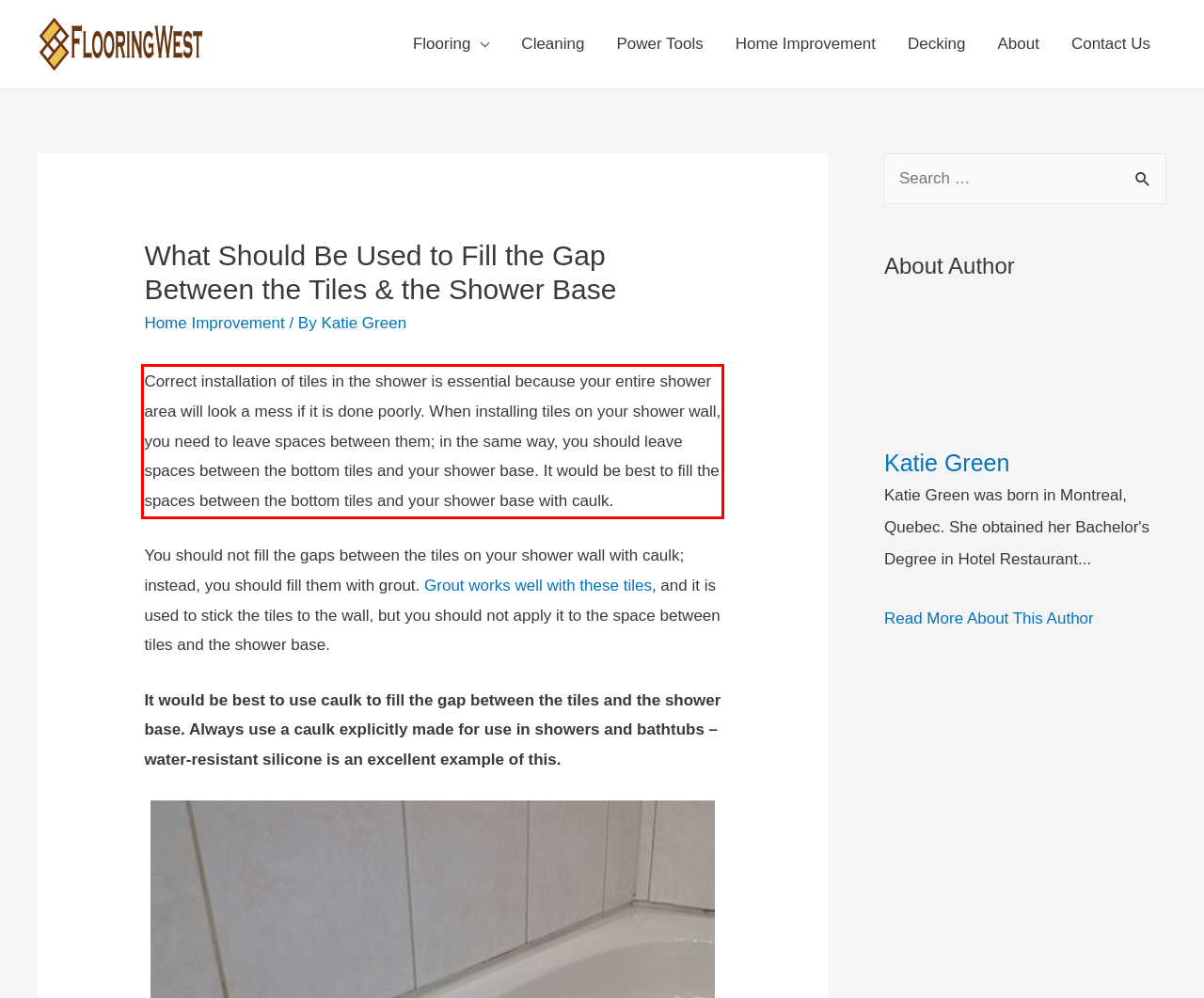Please look at the webpage screenshot and extract the text enclosed by the red bounding box.

Correct installation of tiles in the shower is essential because your entire shower area will look a mess if it is done poorly. When installing tiles on your shower wall, you need to leave spaces between them; in the same way, you should leave spaces between the bottom tiles and your shower base. It would be best to fill the spaces between the bottom tiles and your shower base with caulk.